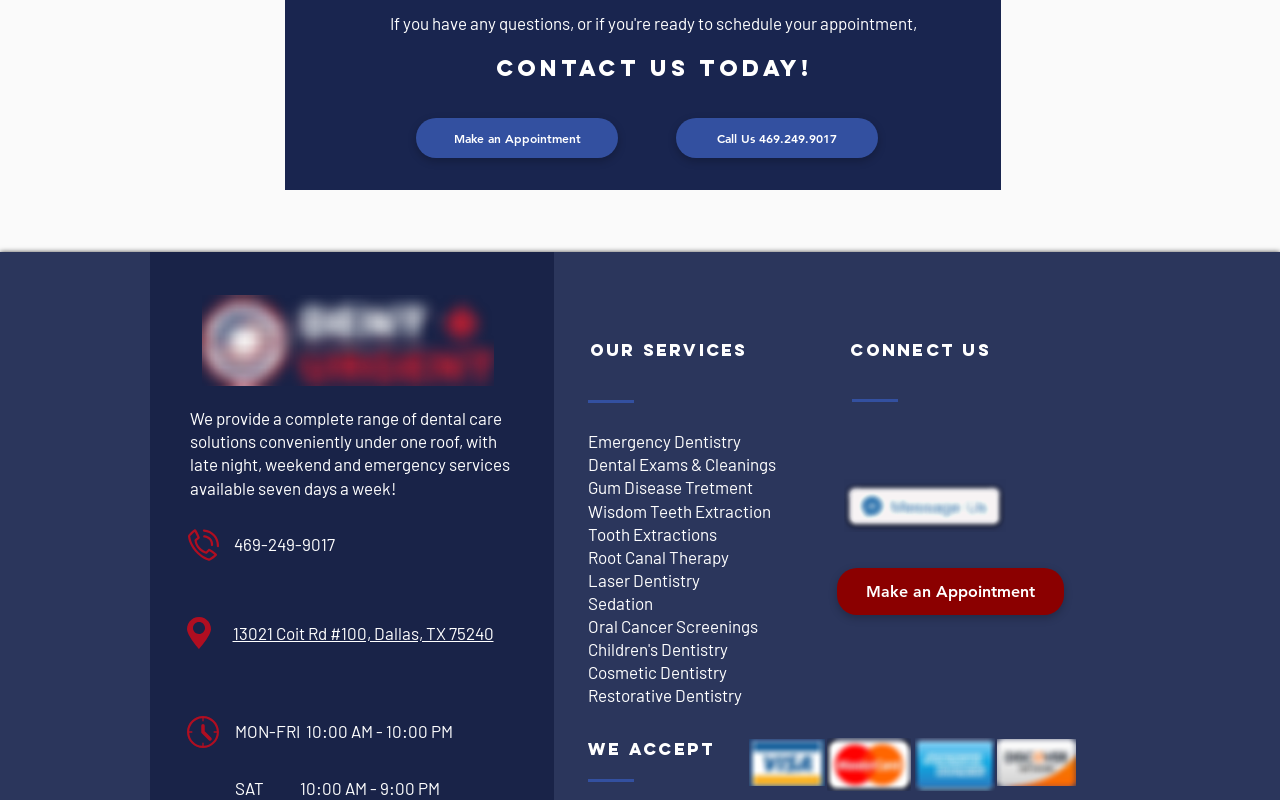Determine the bounding box coordinates for the region that must be clicked to execute the following instruction: "Click 'Make an Appointment'".

[0.325, 0.148, 0.483, 0.198]